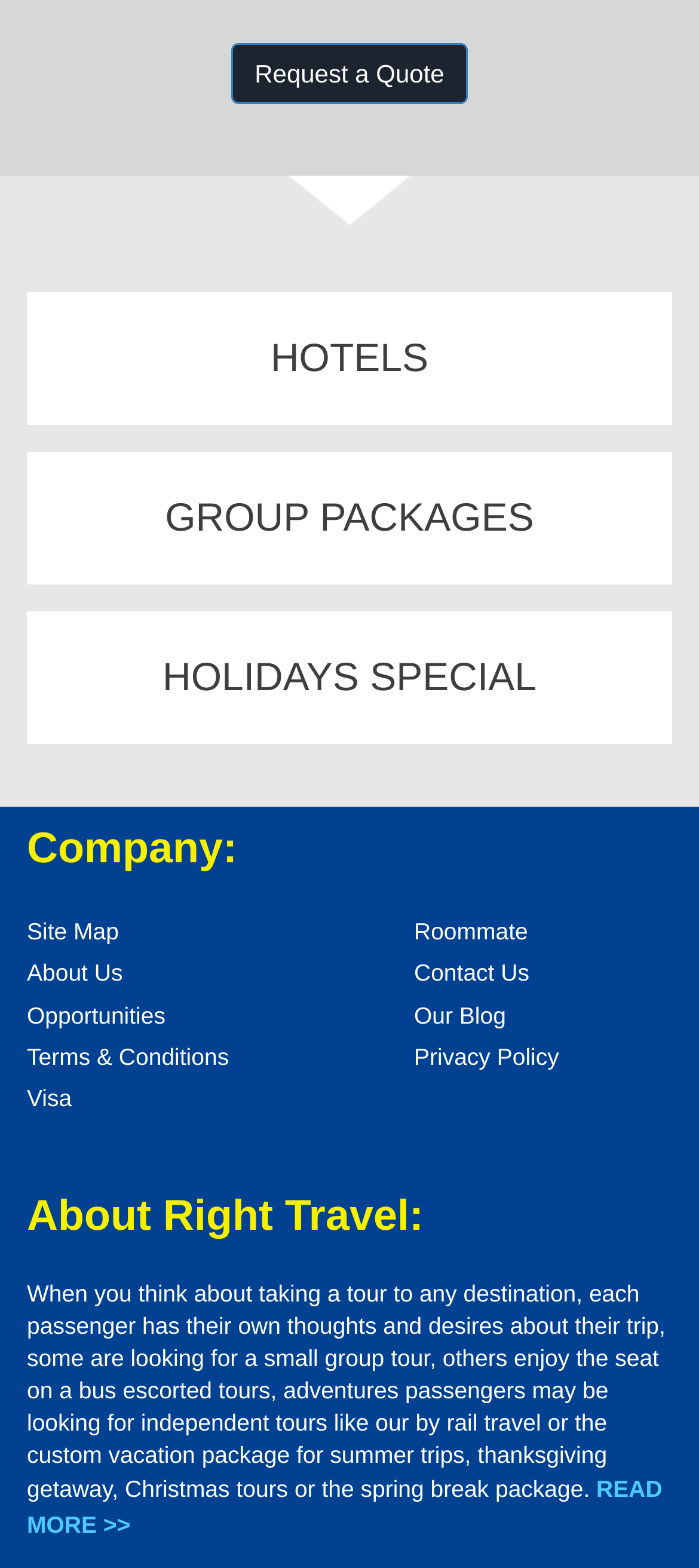How many links are there in the top section?
Provide an in-depth answer to the question, covering all aspects.

The top section of the webpage contains three links: 'HOTELS', 'GROUP PACKAGES', and 'HOLIDAYS SPECIAL'. These links are located at the top of the webpage, with bounding boxes of [0.038, 0.186, 0.962, 0.271], [0.038, 0.288, 0.962, 0.372], and [0.038, 0.39, 0.962, 0.474] respectively.